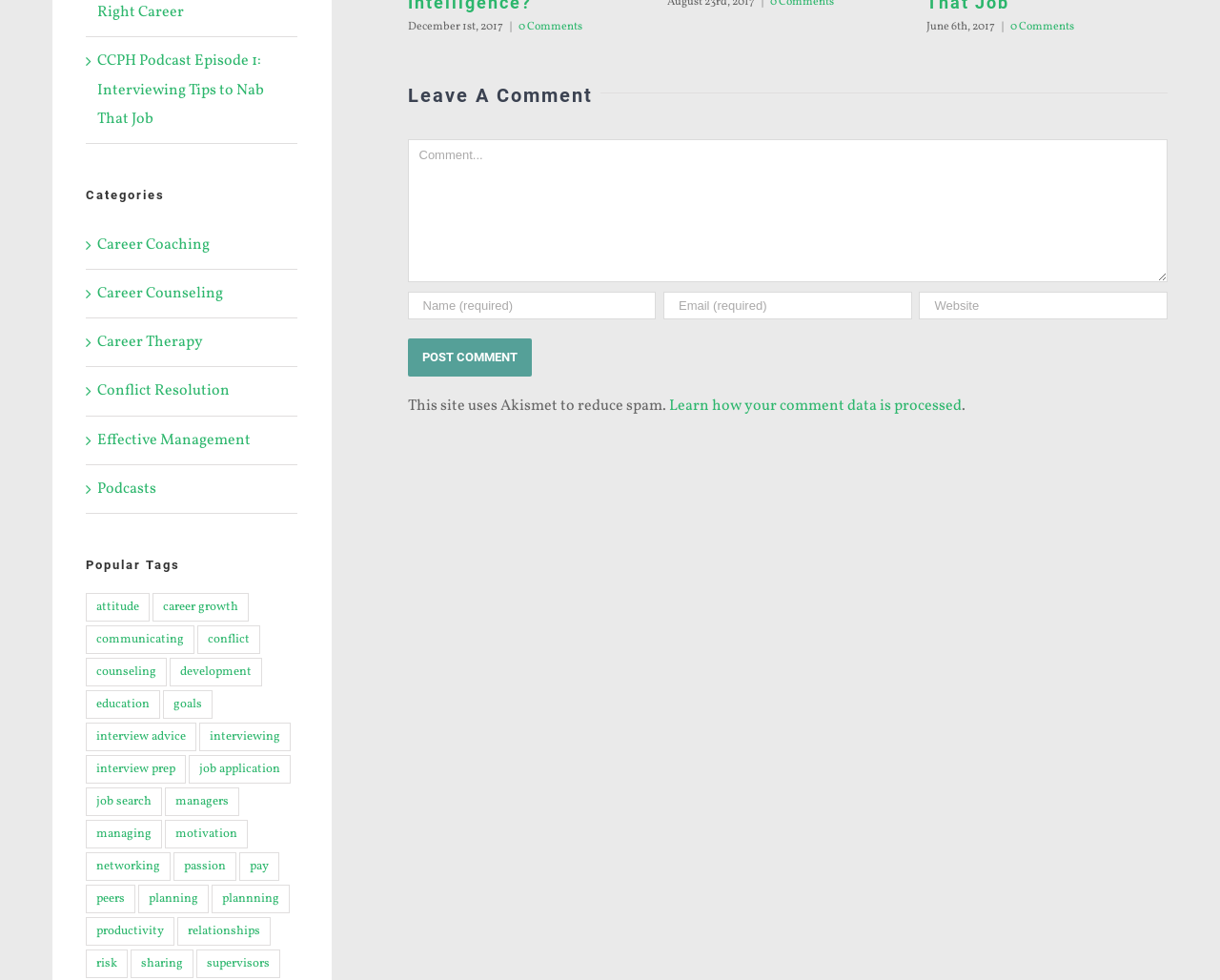What is the topic of the podcast episode mentioned on the webpage?
Look at the webpage screenshot and answer the question with a detailed explanation.

I found the link ' CCPH Podcast Episode 1: Interviewing Tips to Nab That Job' on the webpage. This link is likely to be a podcast episode, and its topic is 'Interviewing Tips to Nab That Job'.